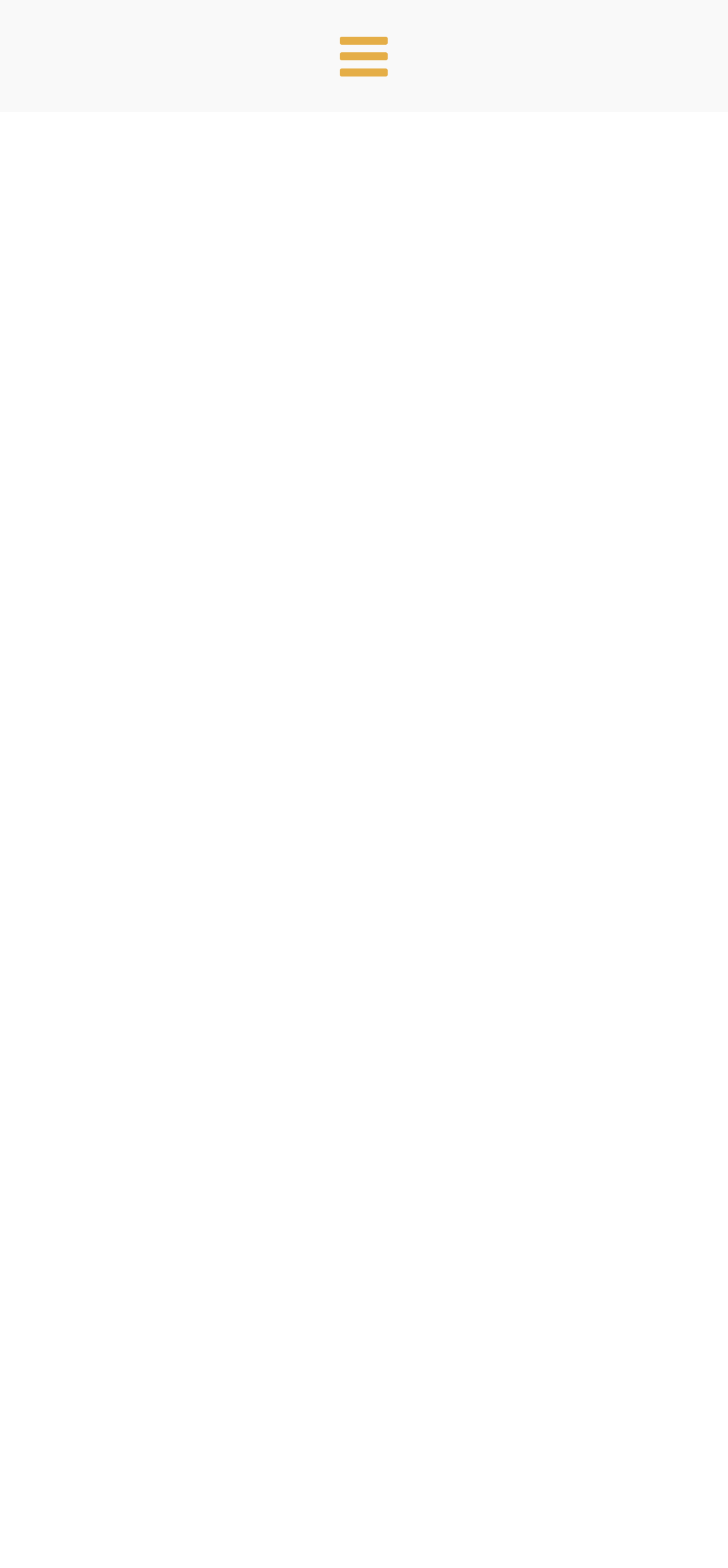Answer the question below in one word or phrase:
What is the main topic of the article?

Making kids love reading